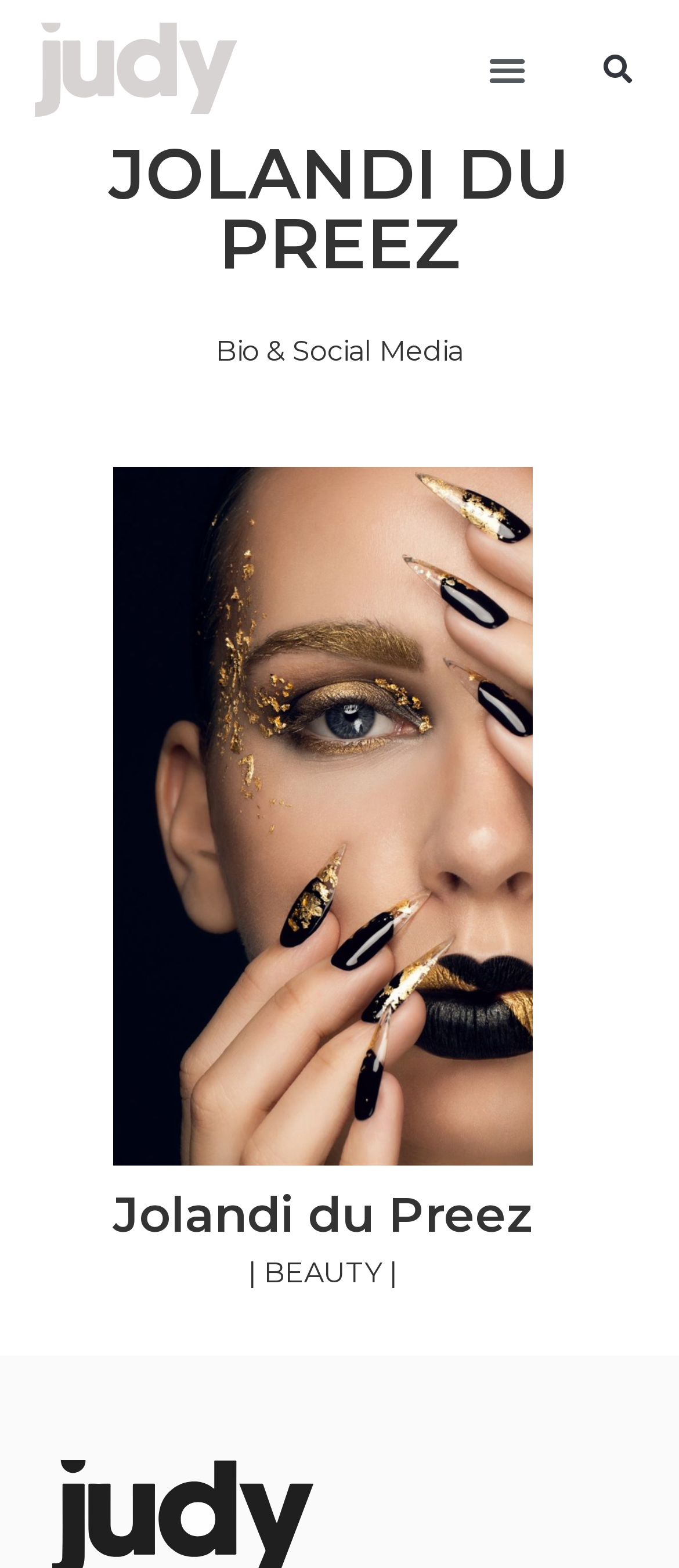Identify the first-level heading on the webpage and generate its text content.

JOLANDI DU PREEZ